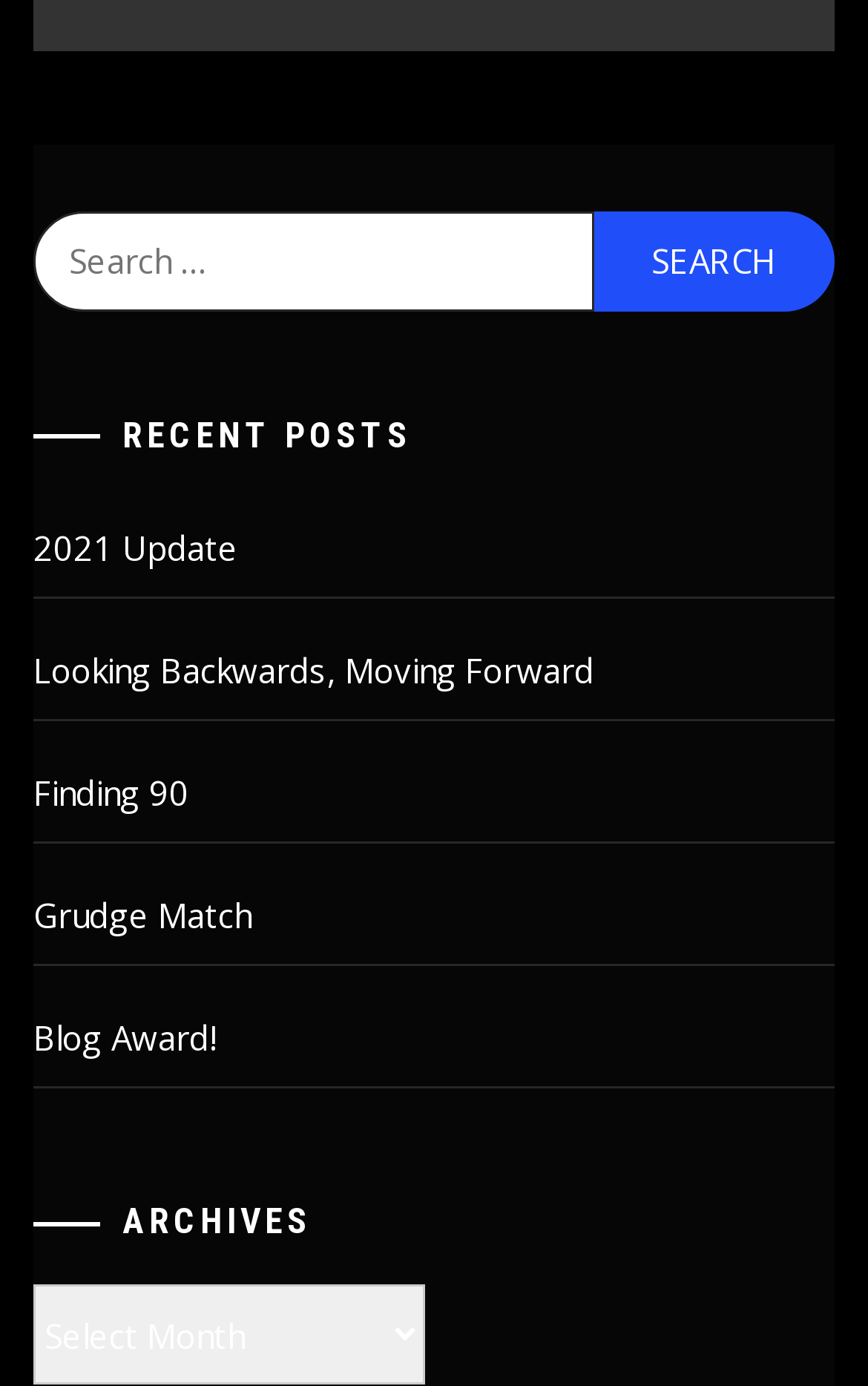Answer the following in one word or a short phrase: 
What is the purpose of the search box?

Search for posts